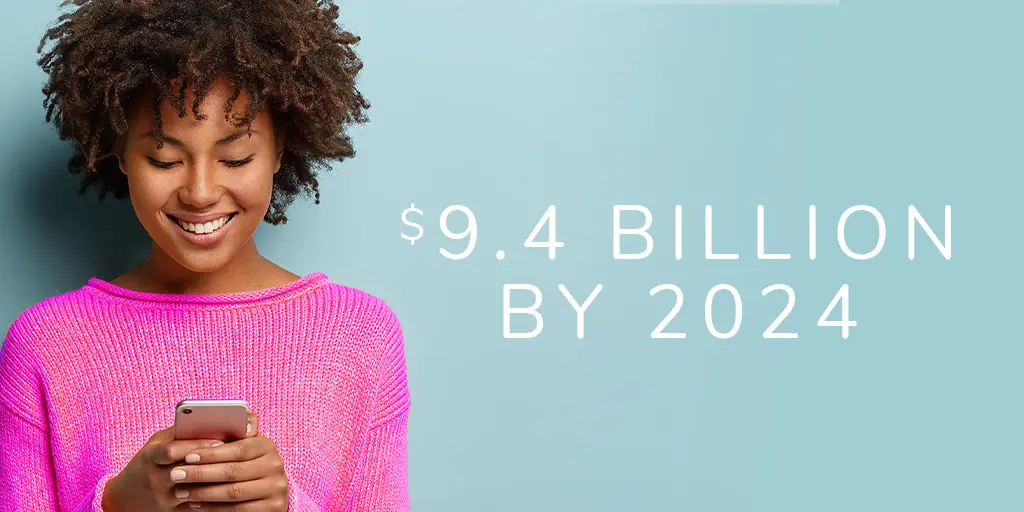Give a one-word or short phrase answer to the question: 
What is the color of the background?

Soft blue